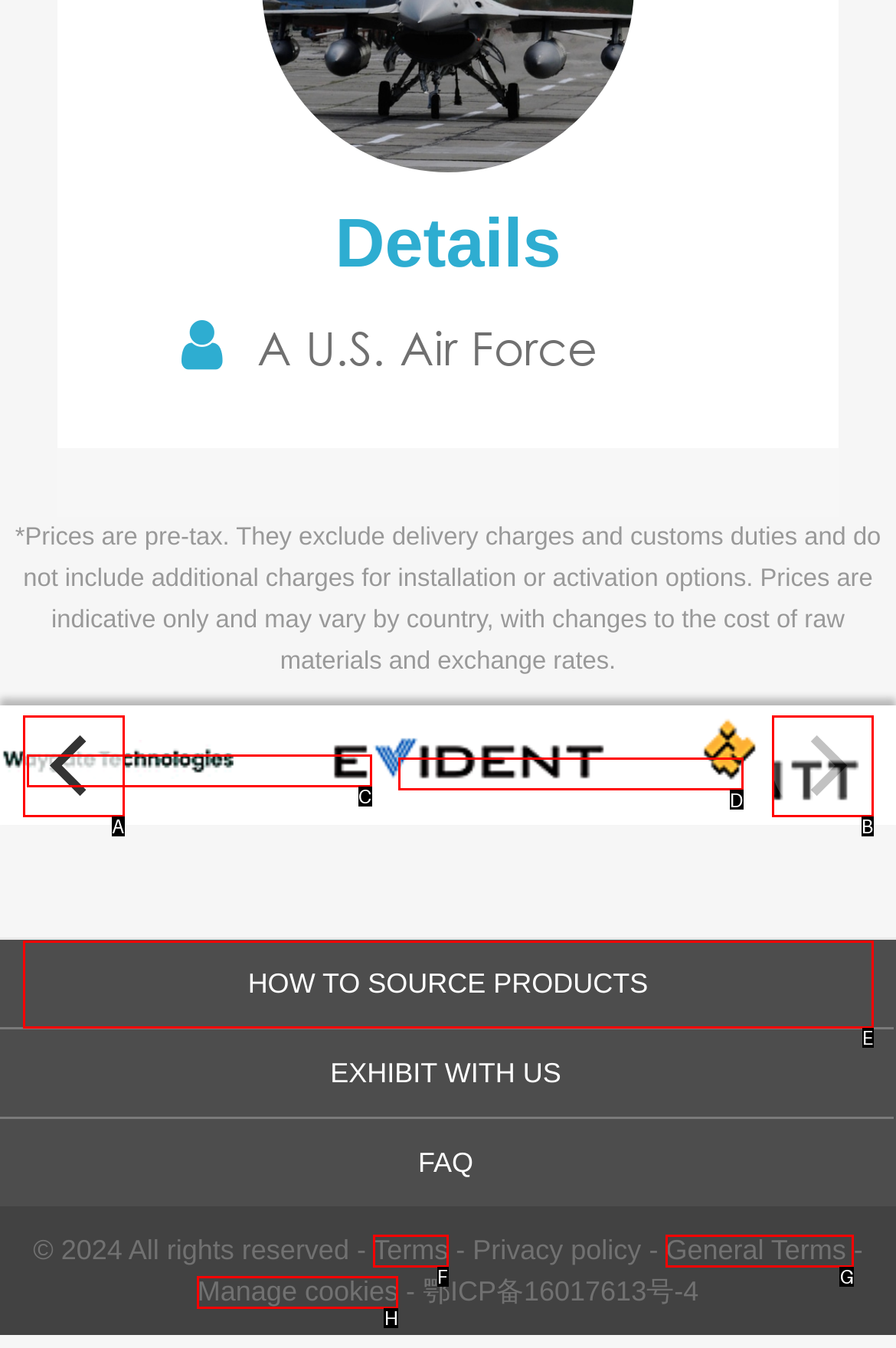Given the element description: Privacy Policy, choose the HTML element that aligns with it. Indicate your choice with the corresponding letter.

None